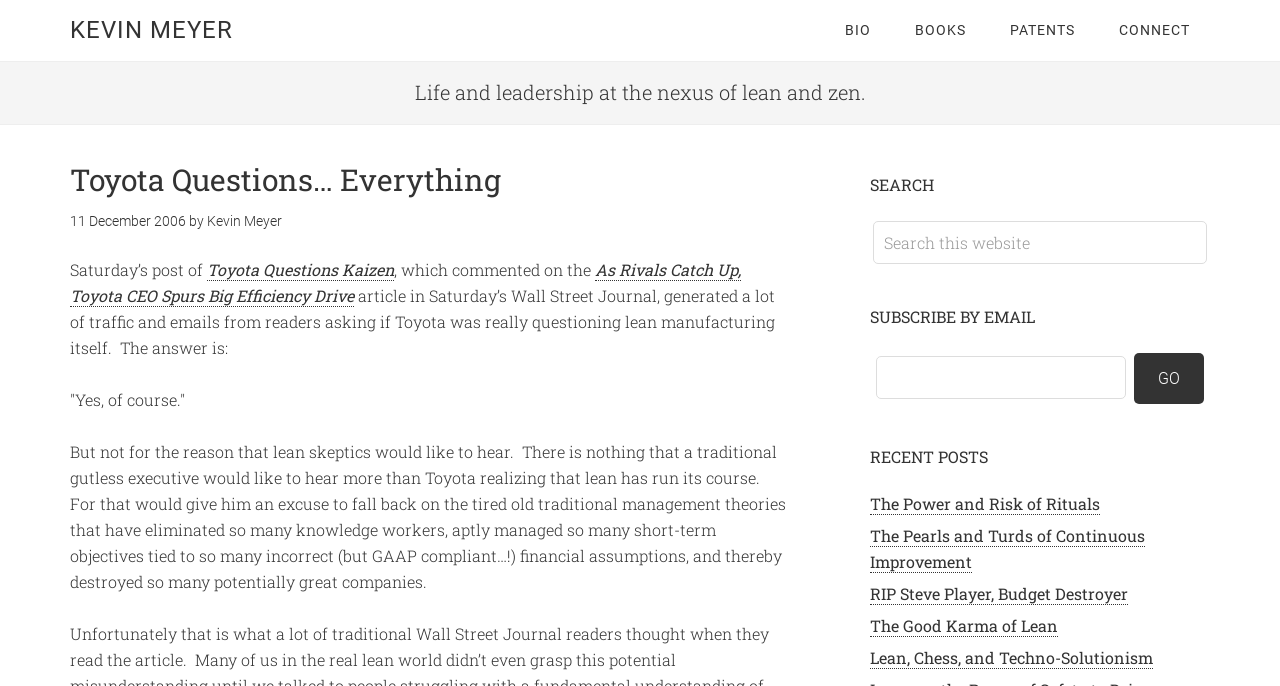Identify the bounding box coordinates of the clickable section necessary to follow the following instruction: "Read the post about Toyota Questions Kaizen". The coordinates should be presented as four float numbers from 0 to 1, i.e., [left, top, right, bottom].

[0.162, 0.377, 0.308, 0.409]